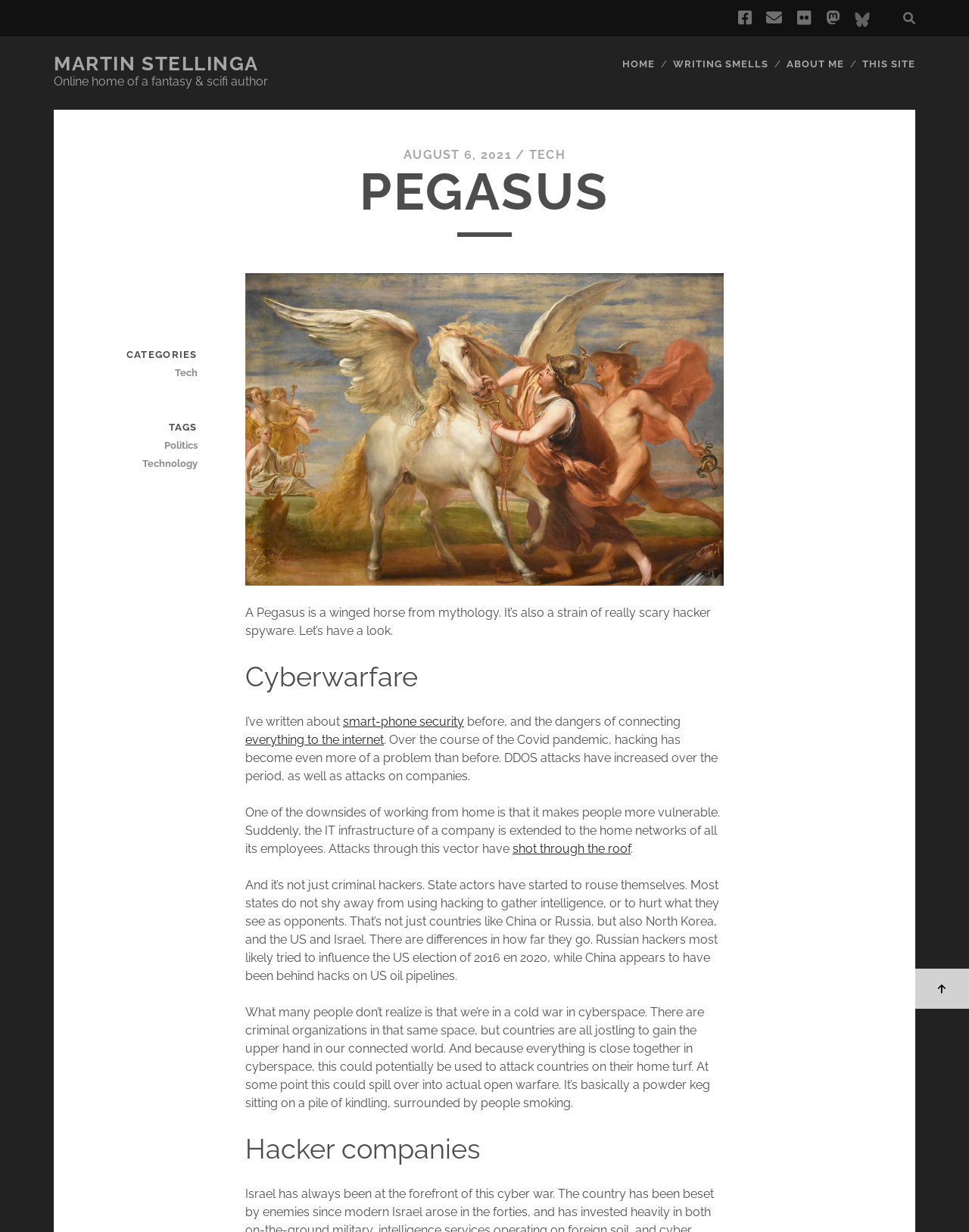What is the topic of the article 'PEGASUS'?
Examine the image closely and answer the question with as much detail as possible.

The topic of the article 'PEGASUS' can be determined by looking at the heading 'Cyberwarfare' which is located below the figure of Pegasus.